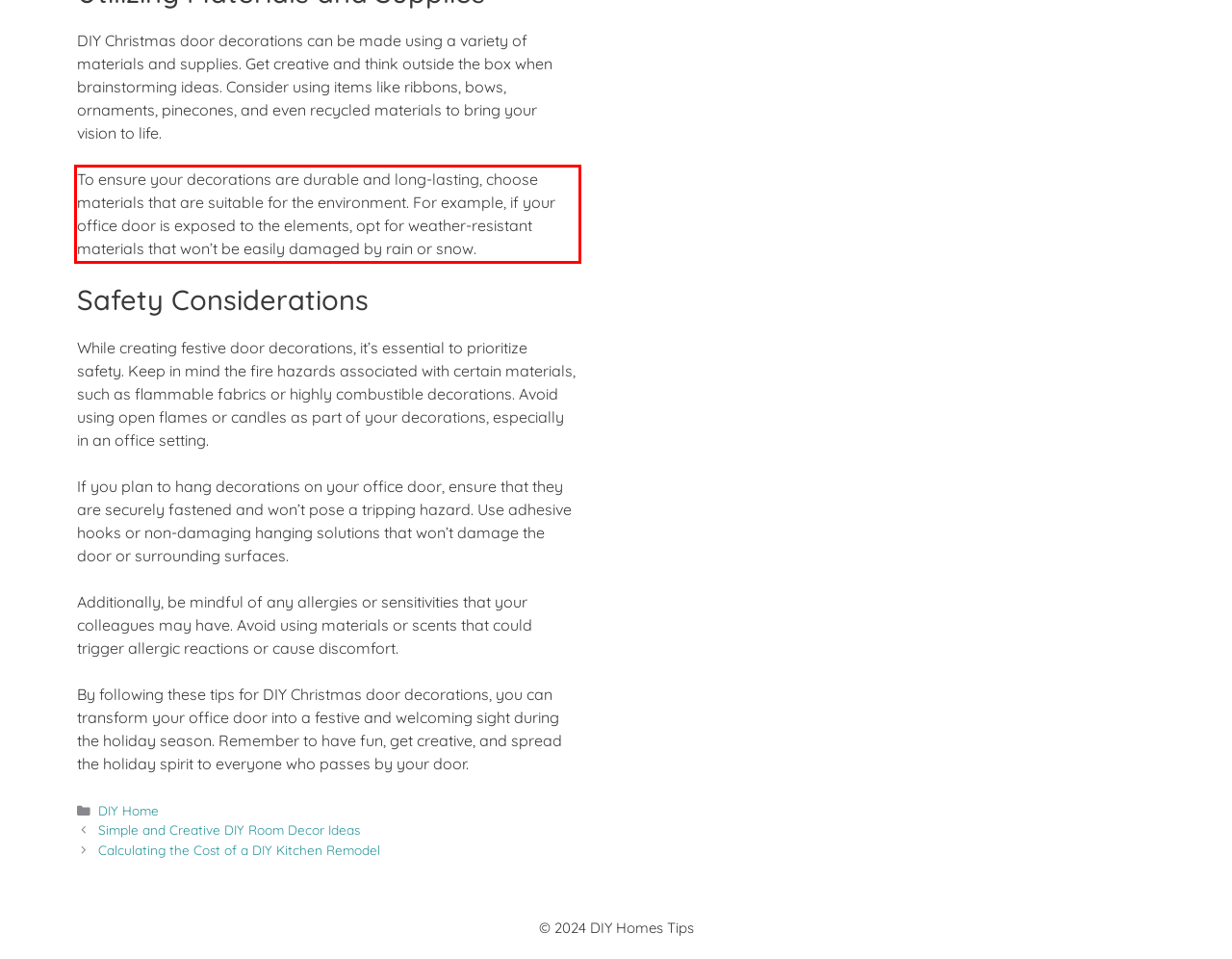Using the provided screenshot of a webpage, recognize and generate the text found within the red rectangle bounding box.

To ensure your decorations are durable and long-lasting, choose materials that are suitable for the environment. For example, if your office door is exposed to the elements, opt for weather-resistant materials that won’t be easily damaged by rain or snow.